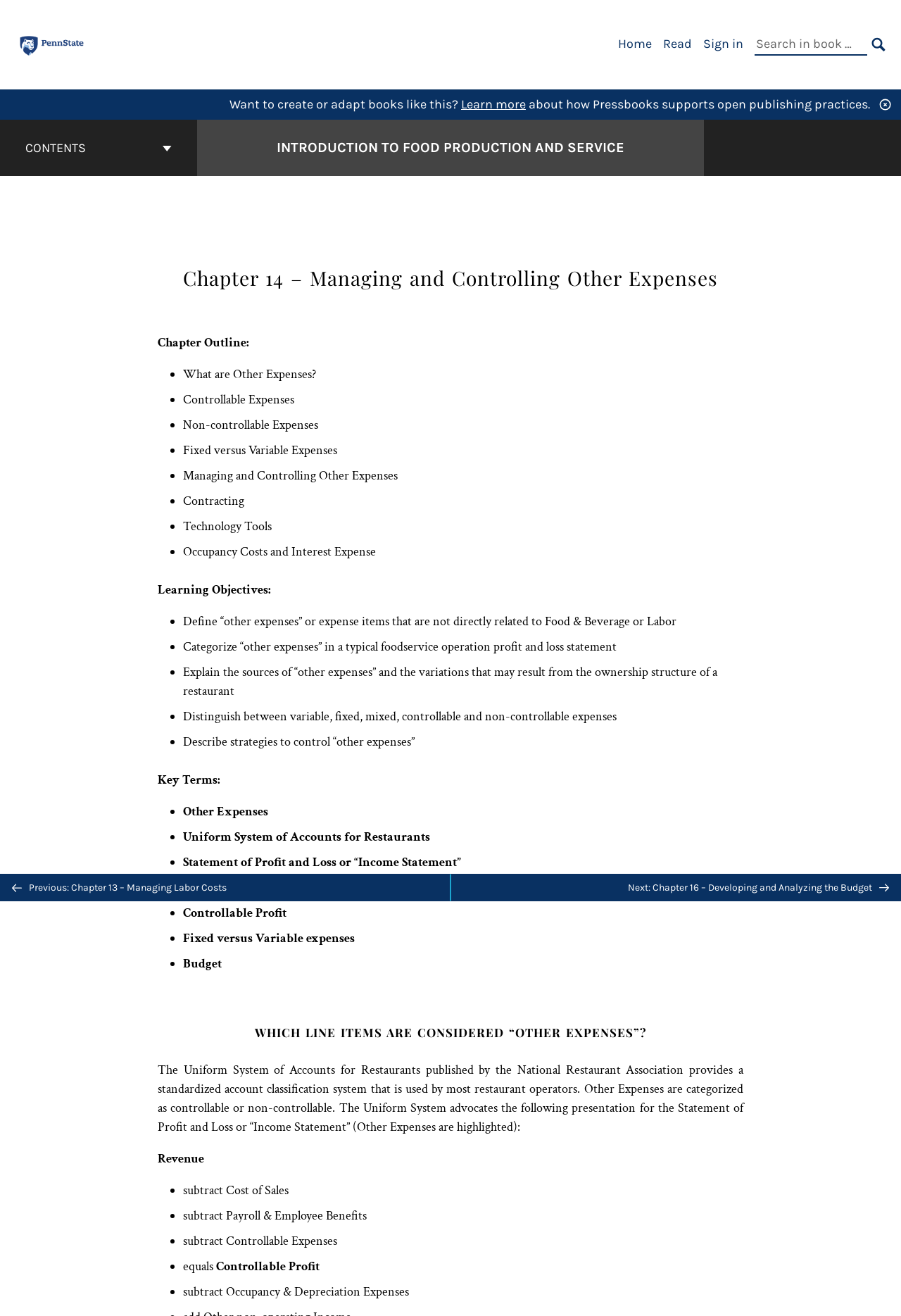What is the title of the chapter being discussed?
Based on the screenshot, answer the question with a single word or phrase.

Chapter 14 – Managing and Controlling Other Expenses